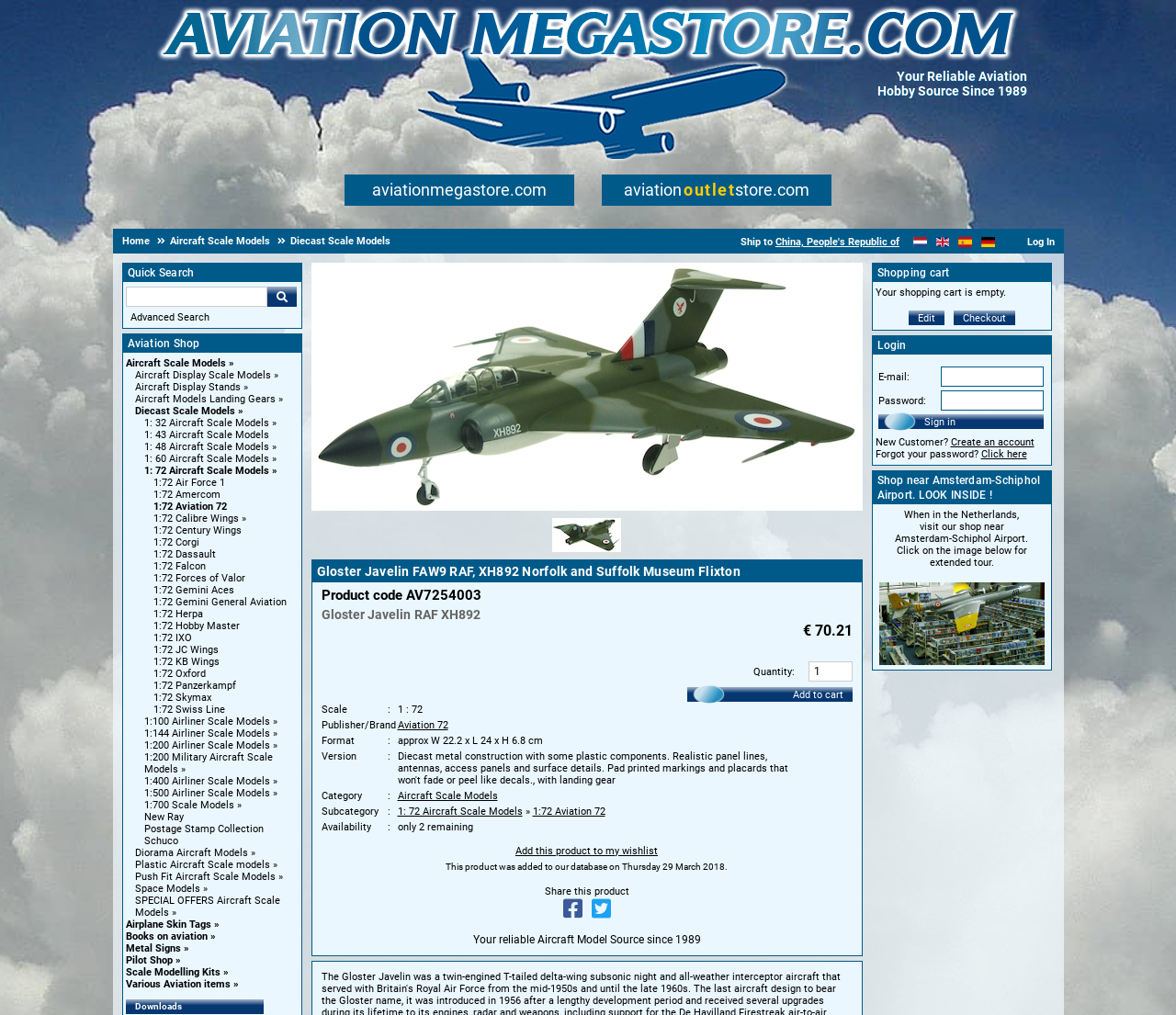Determine the bounding box for the UI element as described: "Go". The coordinates should be represented as four float numbers between 0 and 1, formatted as [left, top, right, bottom].

[0.227, 0.282, 0.252, 0.302]